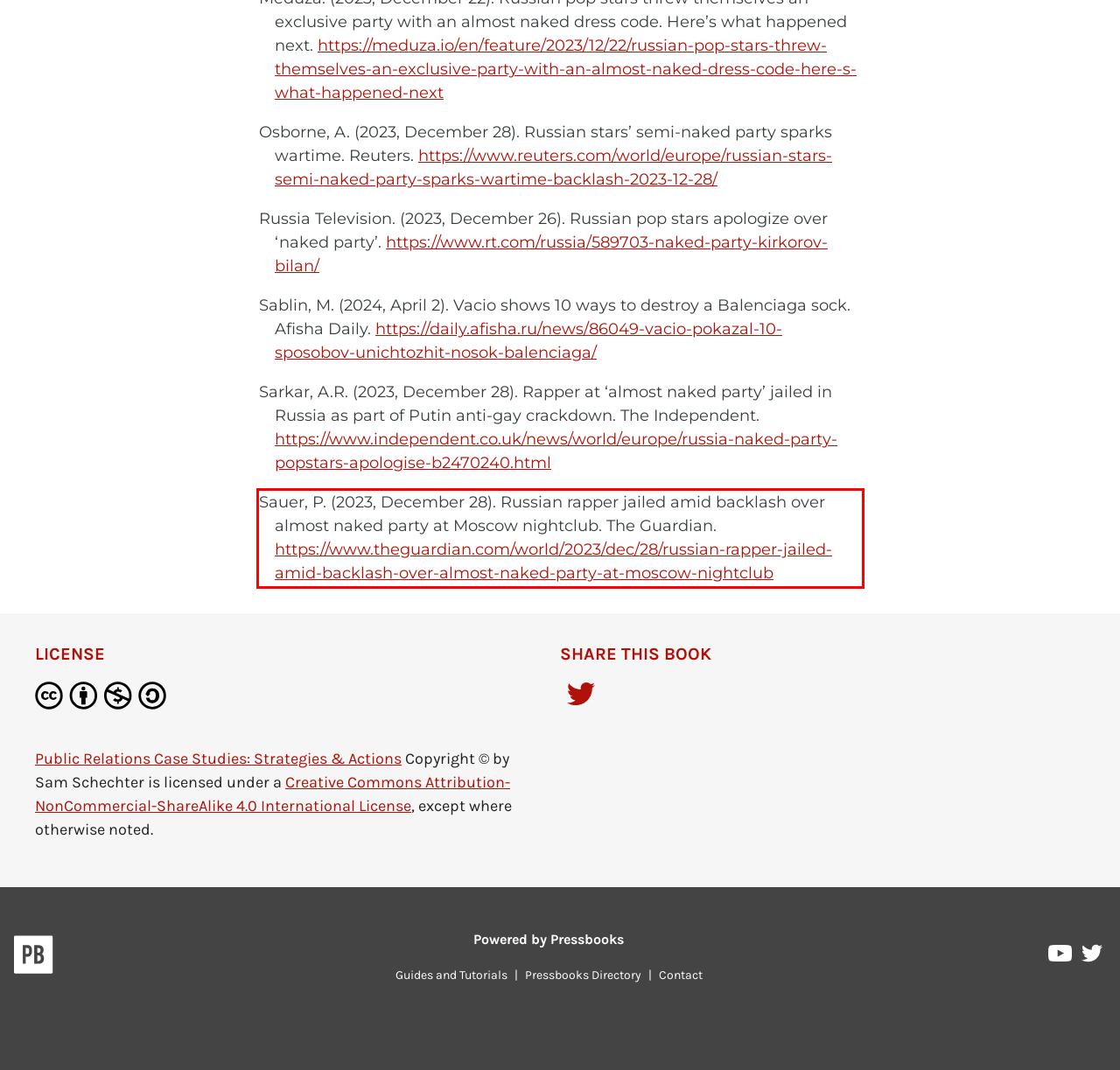Analyze the screenshot of the webpage that features a red bounding box and recognize the text content enclosed within this red bounding box.

Sauer, P. (2023, December 28). Russian rapper jailed amid backlash over almost naked party at Moscow nightclub. The Guardian. https://www.theguardian.com/world/2023/dec/28/russian-rapper-jailed-amid-backlash-over-almost-naked-party-at-moscow-nightclub